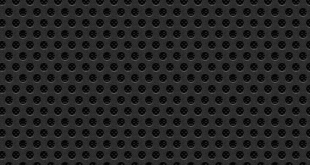What is the pattern on the background?
Answer the question with a single word or phrase, referring to the image.

small circular shapes